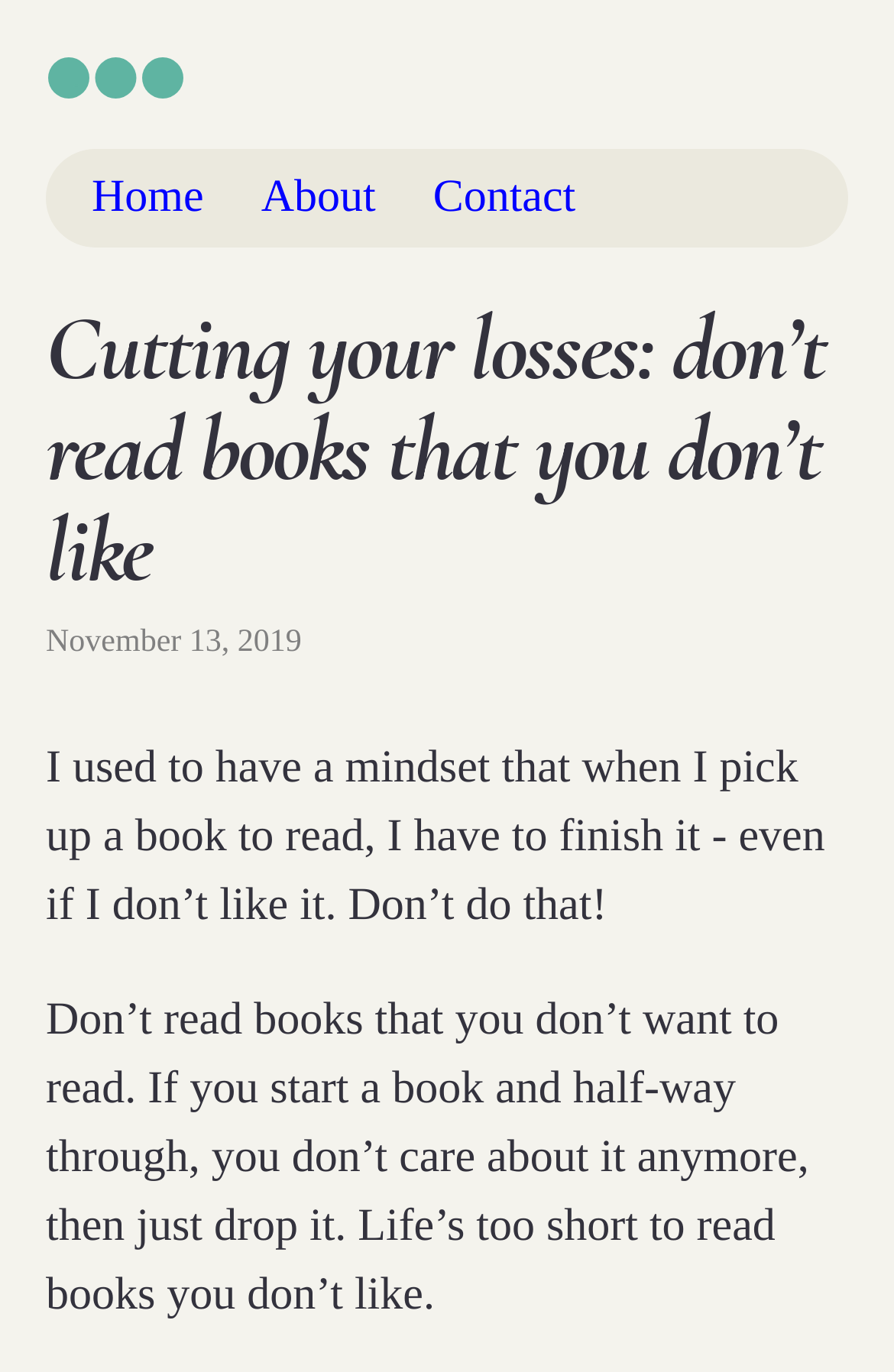Reply to the question below using a single word or brief phrase:
How many links are in the top navigation bar?

3